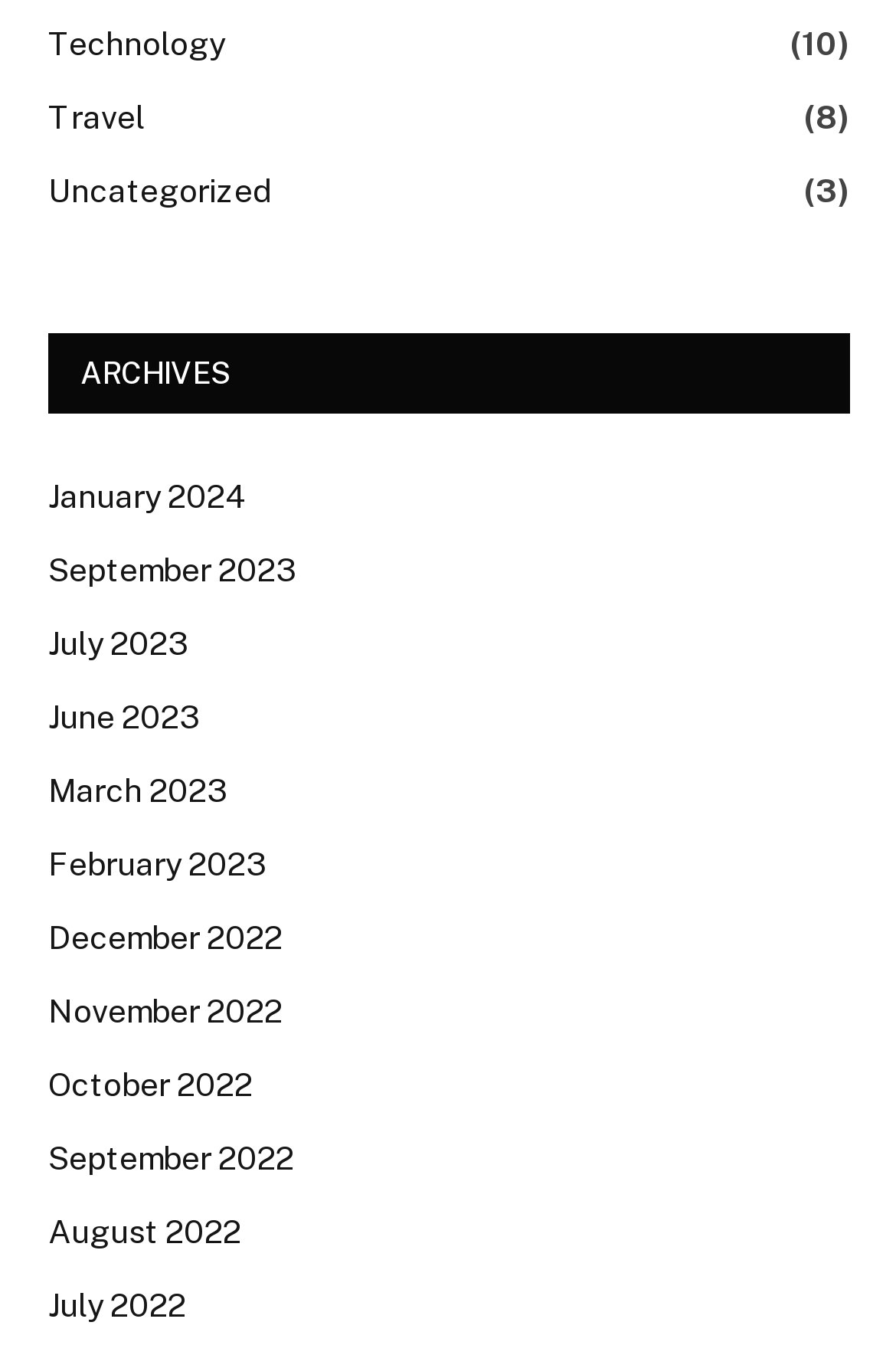Locate the bounding box coordinates of the element you need to click to accomplish the task described by this instruction: "Explore September 2022 archives".

[0.054, 0.845, 0.328, 0.88]